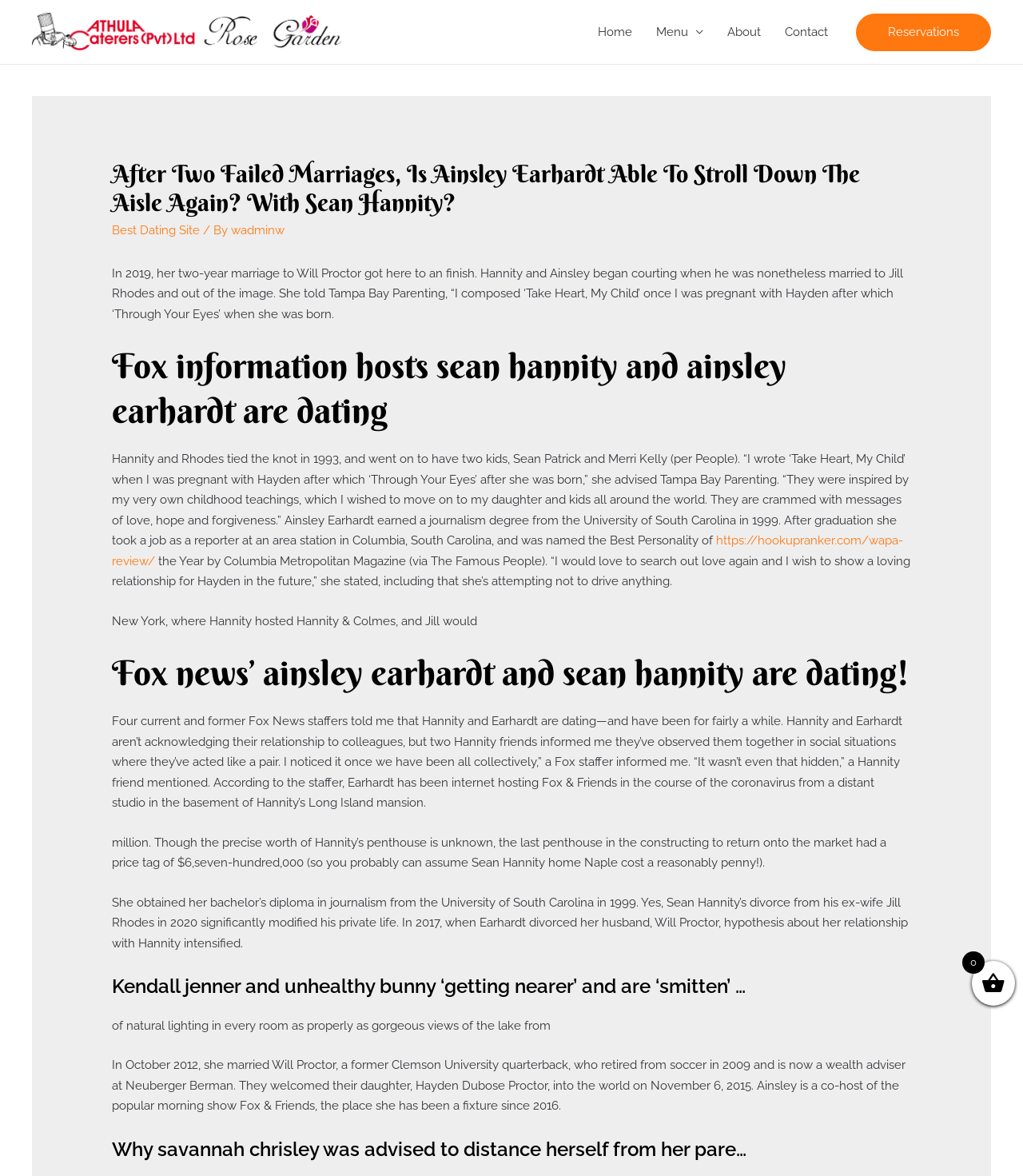Use one word or a short phrase to answer the question provided: 
Where did Ainsley Earhardt work as a reporter after graduation?

Columbia, South Carolina